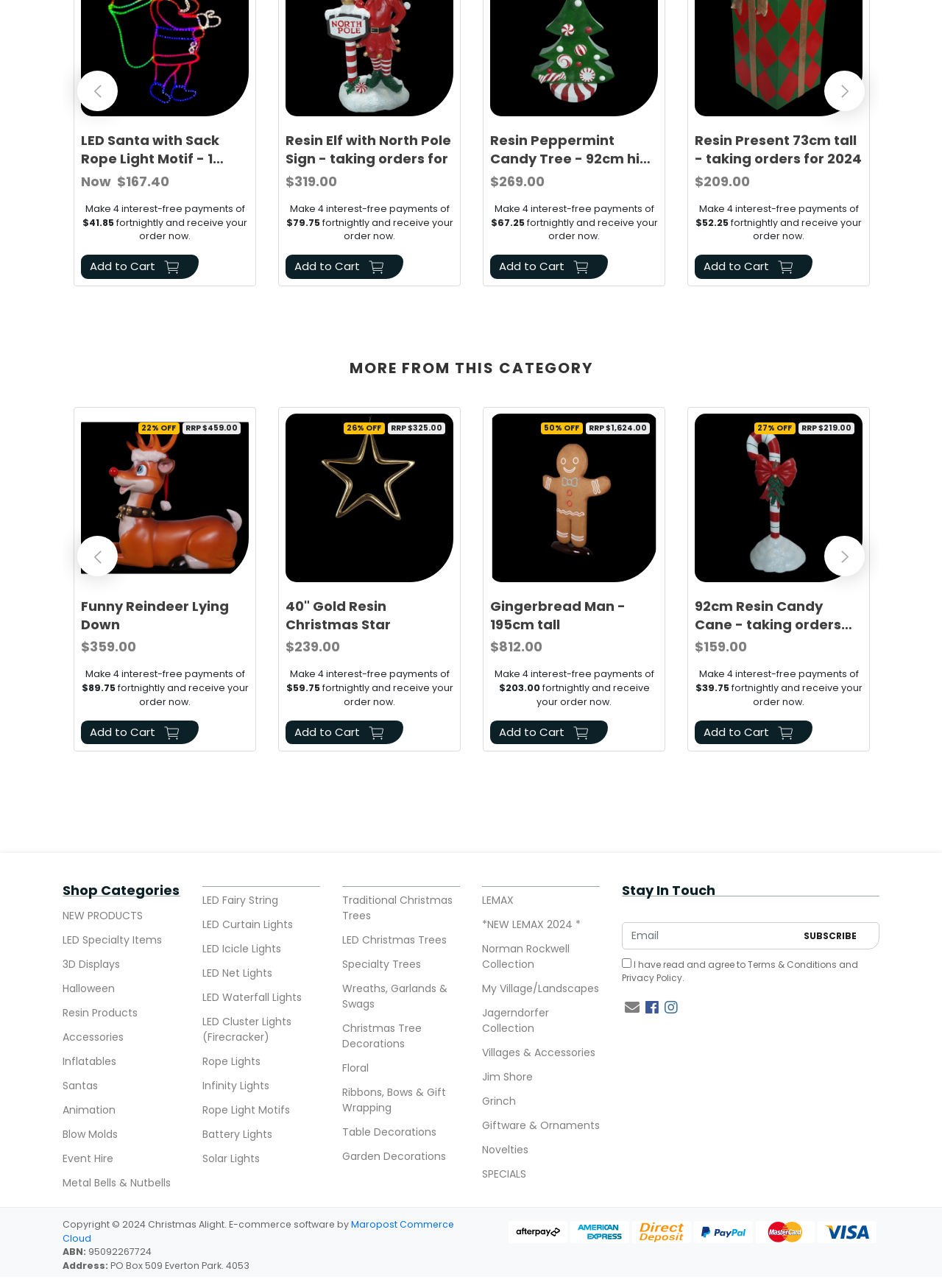Identify the bounding box of the UI element described as follows: "3D Displays". Provide the coordinates as four float numbers in the range of 0 to 1 [left, top, right, bottom].

[0.066, 0.74, 0.191, 0.758]